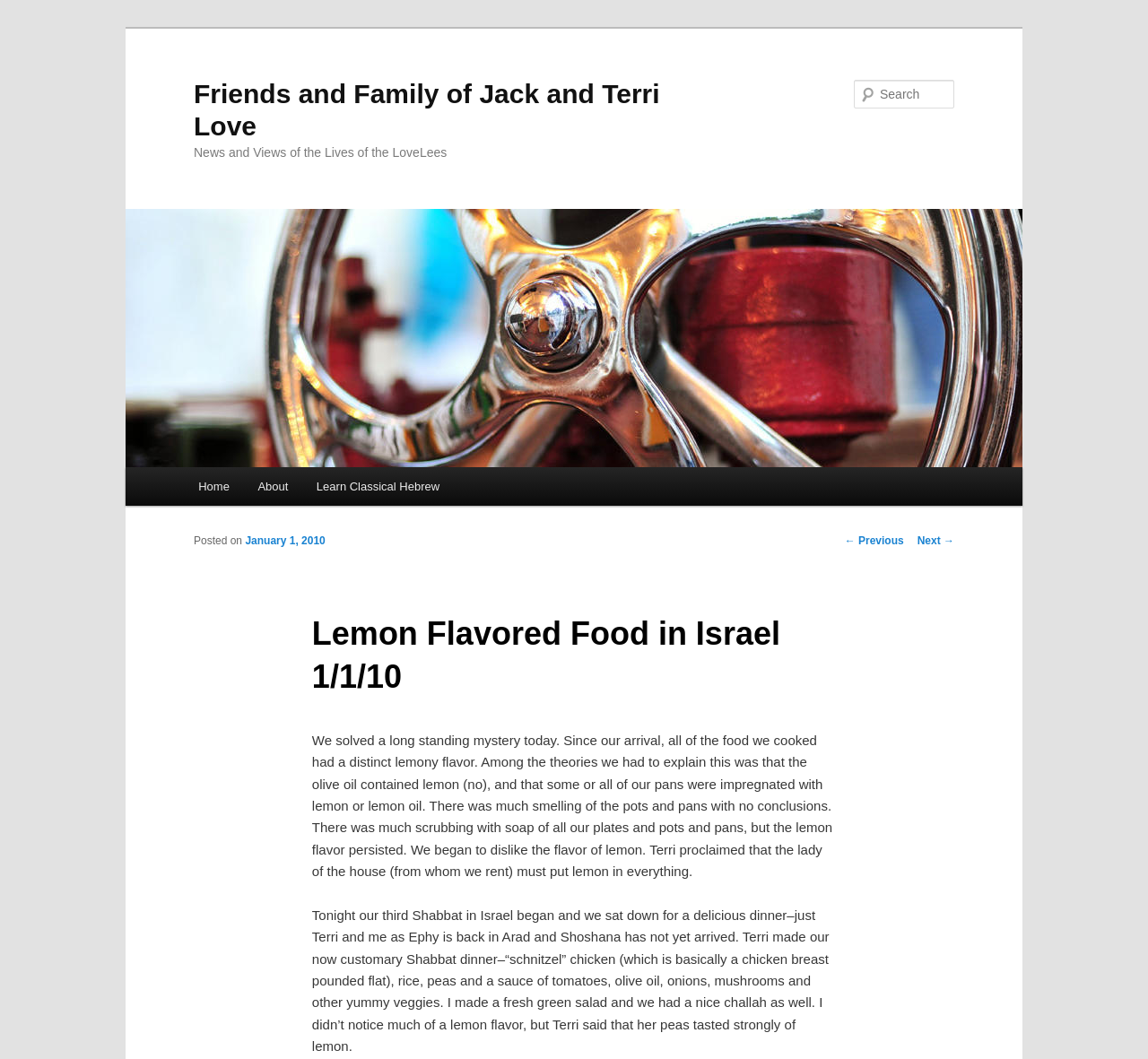Specify the bounding box coordinates of the region I need to click to perform the following instruction: "View the About page". The coordinates must be four float numbers in the range of 0 to 1, i.e., [left, top, right, bottom].

[0.212, 0.441, 0.263, 0.478]